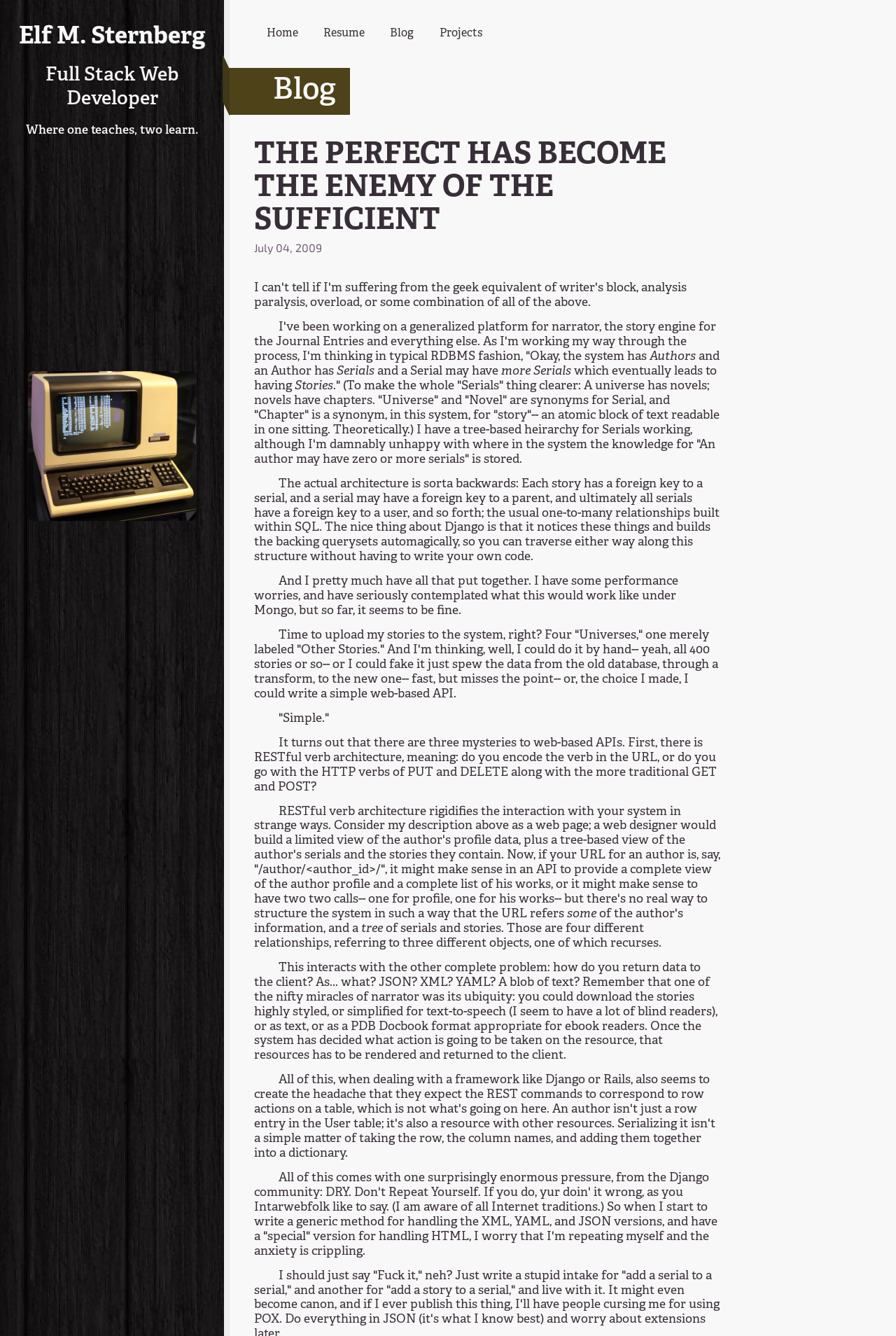Write an extensive caption that covers every aspect of the webpage.

The webpage is a personal blog belonging to Elf M. Sternberg, a full-stack web developer. At the top, there is a heading with the owner's name, followed by a heading describing their profession. Below these headings, there is a quote "Where one teaches, two learn." 

On the left side, there is an image, and below it, there are four links: "Home", "Resume", "Blog", and "Projects". The "Blog" link is highlighted, indicating that the current page is a blog post.

The blog post is titled "THE PERFECT HAS BECOME THE ENEMY OF THE SUFFICIENT" and is dated July 04, 2009. The post discusses the author's experience working on a generalized platform for narrator, a story engine. The author explains their thought process and design decisions, including the use of a tree-based hierarchy for serials and the challenges of implementing a web-based API.

The post is divided into several paragraphs, with the author discussing topics such as the architecture of the system, performance worries, and the decision to write a simple web-based API. The author also touches on the complexities of web-based APIs, including RESTful verb architecture and the challenges of returning data to the client.

Throughout the post, there are several static text elements, including headings, paragraphs, and quotes. The text is dense and technical, suggesting that the blog is targeted towards an audience with a background in web development and programming.